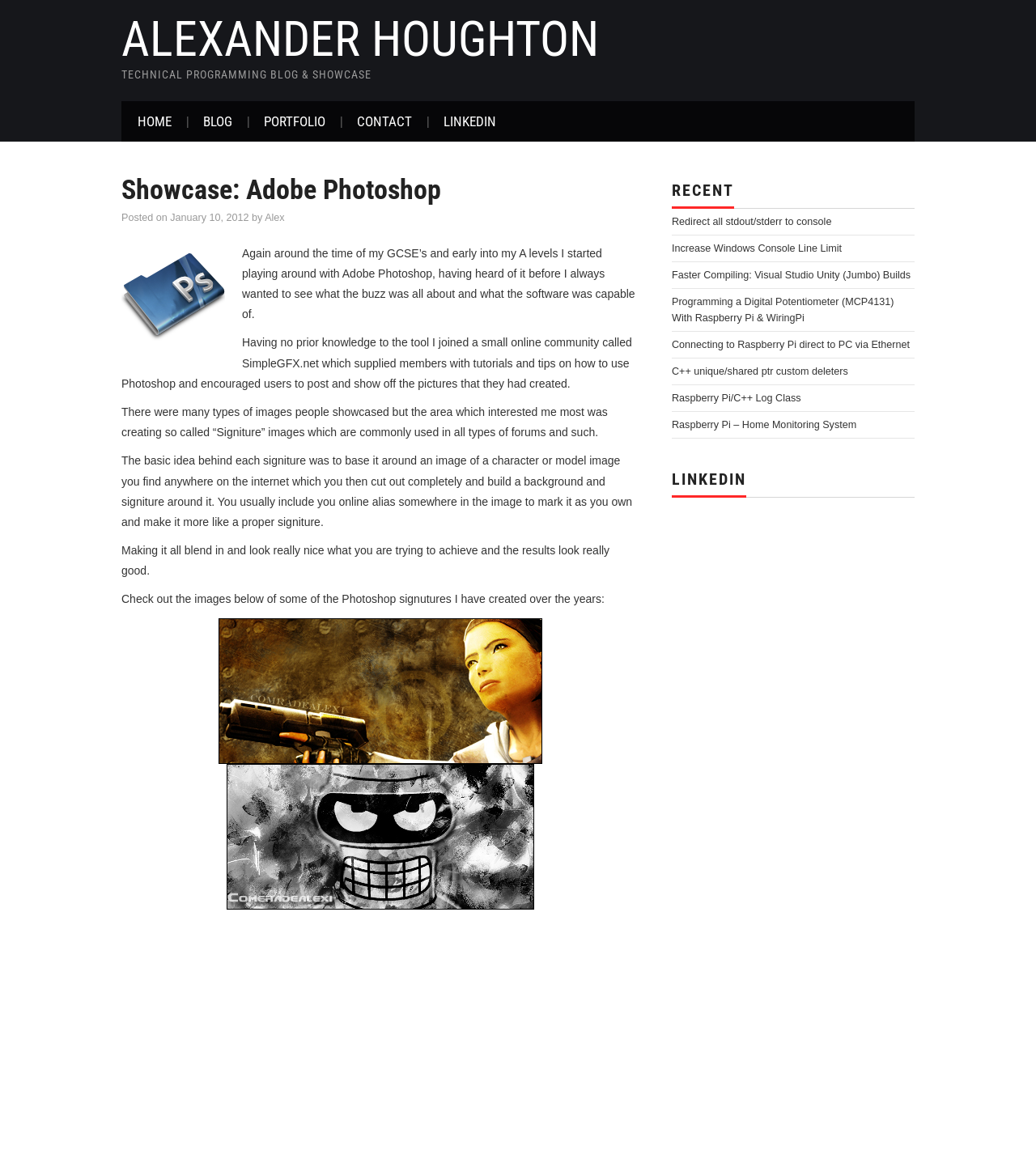Give a one-word or short phrase answer to this question: 
What is the author's name?

Alex